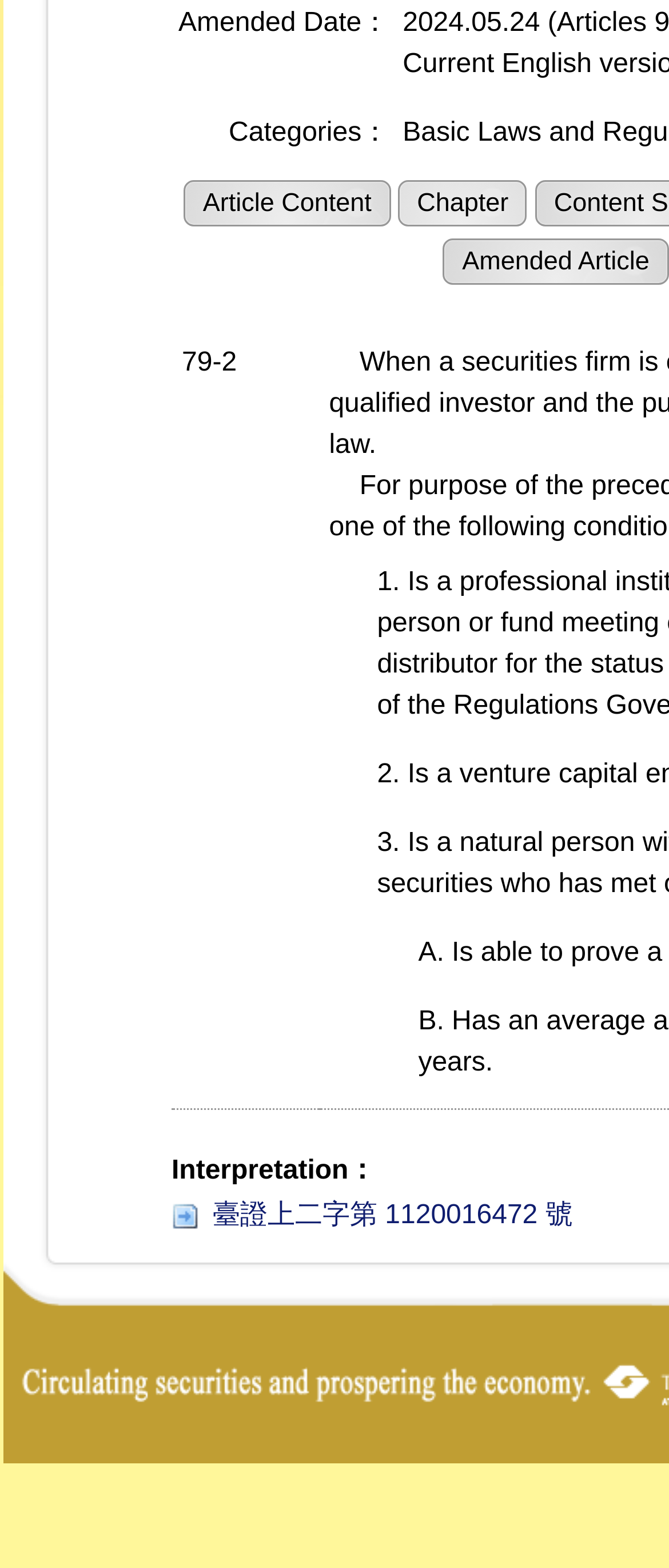Locate the bounding box coordinates of the UI element described by: "Article Content". The bounding box coordinates should consist of four float numbers between 0 and 1, i.e., [left, top, right, bottom].

[0.275, 0.115, 0.584, 0.144]